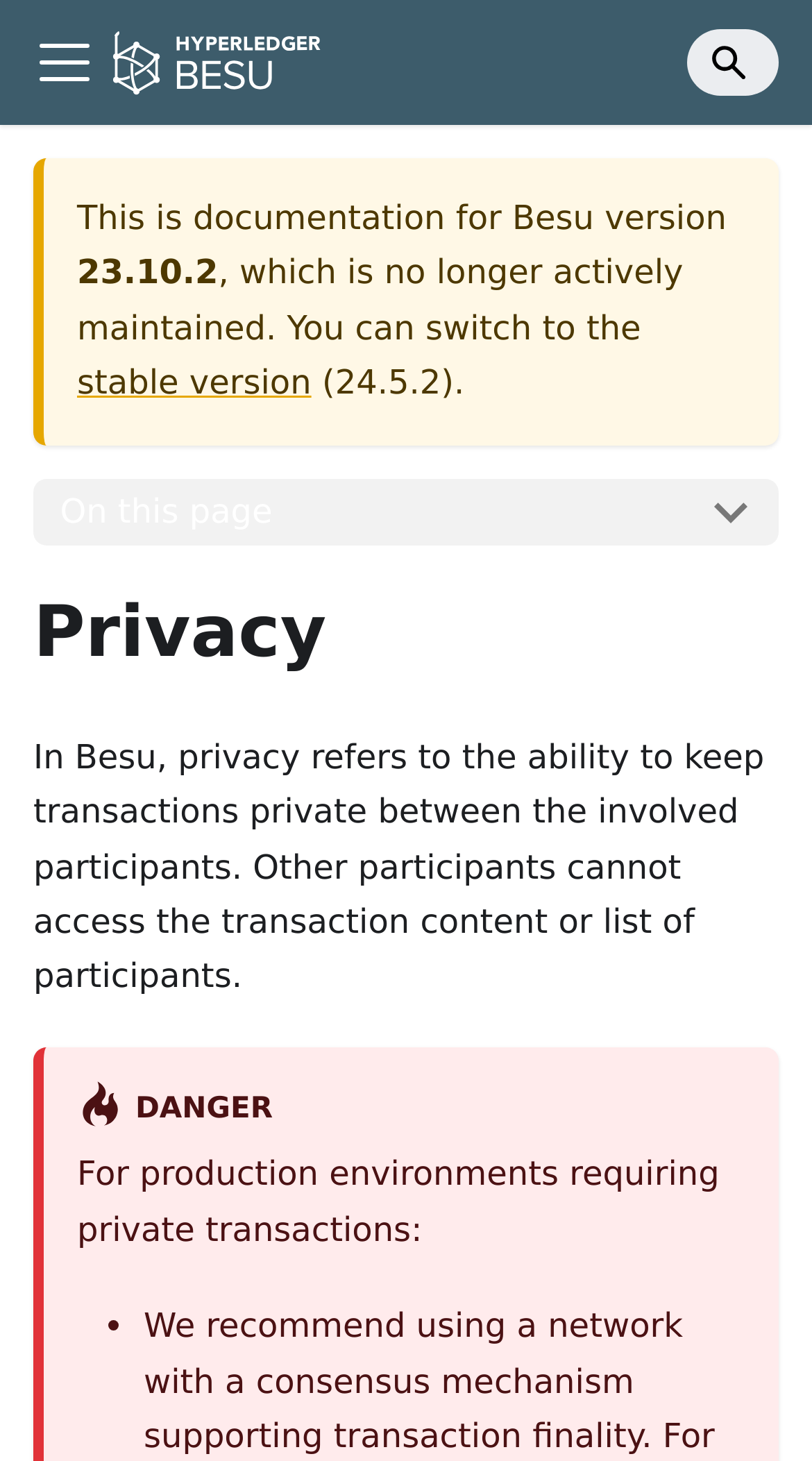Based on the image, please elaborate on the answer to the following question:
Is Besu version 23.10.2 actively maintained?

I found the answer by reading the alert box that appears on the page, which mentions 'which is no longer actively maintained' after mentioning the version number.